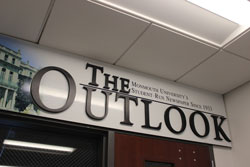Examine the image and give a thorough answer to the following question:
What is the role of the newspaper?

The role of the newspaper can be determined by reading the descriptive line below the main title, which highlights the newspaper's role as a student-operated publication, further emphasizing its connection to the university community.